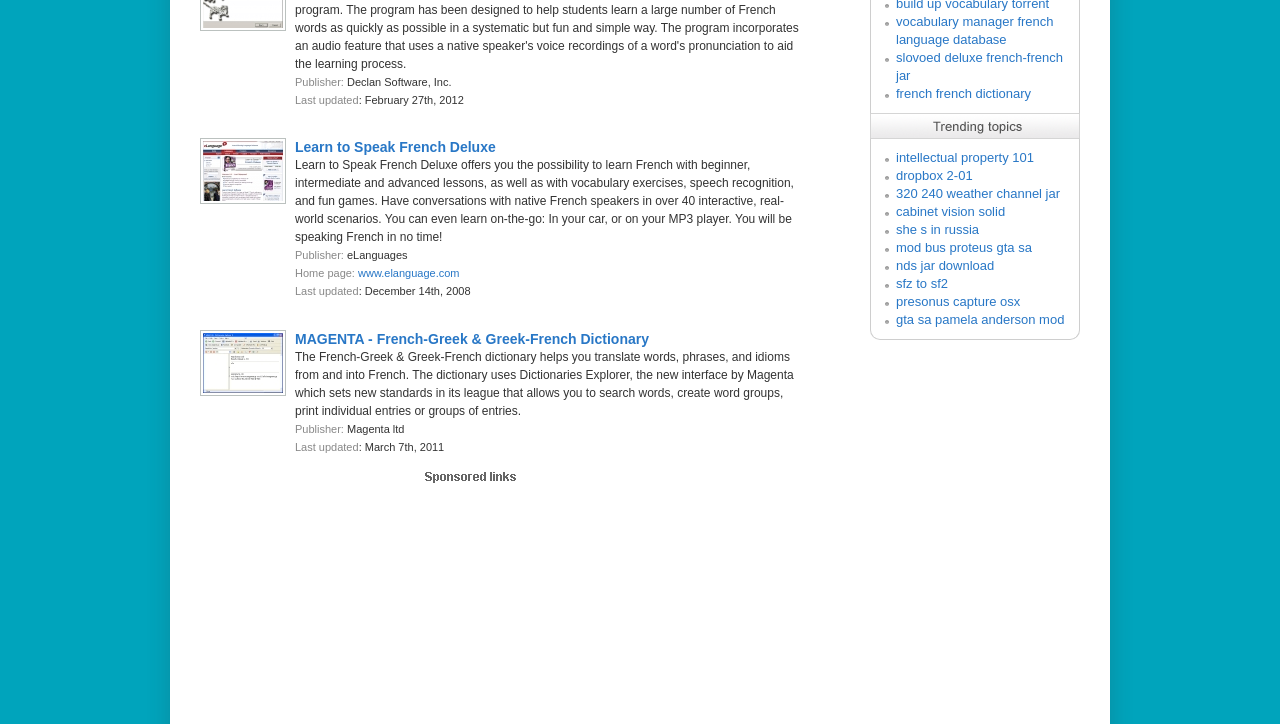Bounding box coordinates are specified in the format (top-left x, top-left y, bottom-right x, bottom-right y). All values are floating point numbers bounded between 0 and 1. Please provide the bounding box coordinate of the region this sentence describes: Learn to Speak French Deluxe

[0.23, 0.192, 0.387, 0.214]